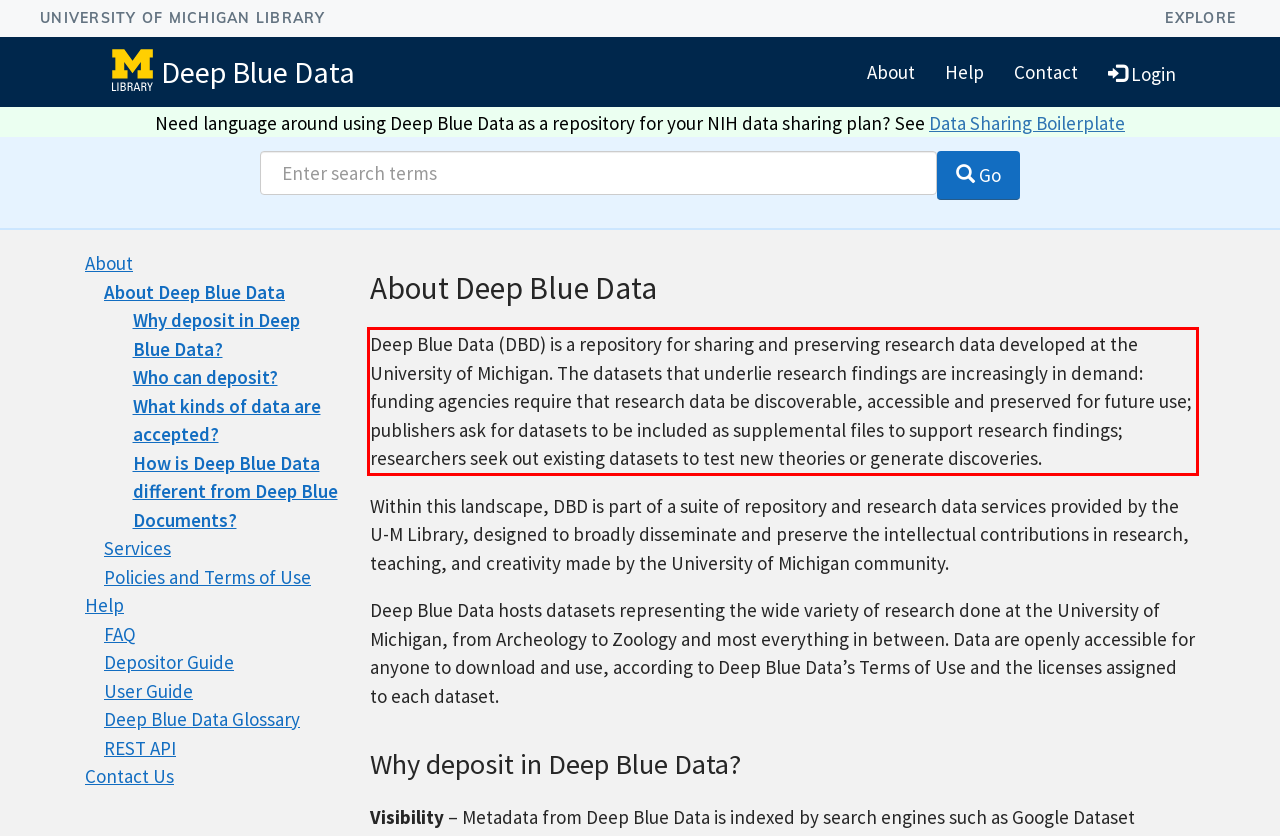Given a webpage screenshot, locate the red bounding box and extract the text content found inside it.

Deep Blue Data (DBD) is a repository for sharing and preserving research data developed at the University of Michigan. The datasets that underlie research findings are increasingly in demand: funding agencies require that research data be discoverable, accessible and preserved for future use; publishers ask for datasets to be included as supplemental files to support research findings; researchers seek out existing datasets to test new theories or generate discoveries.